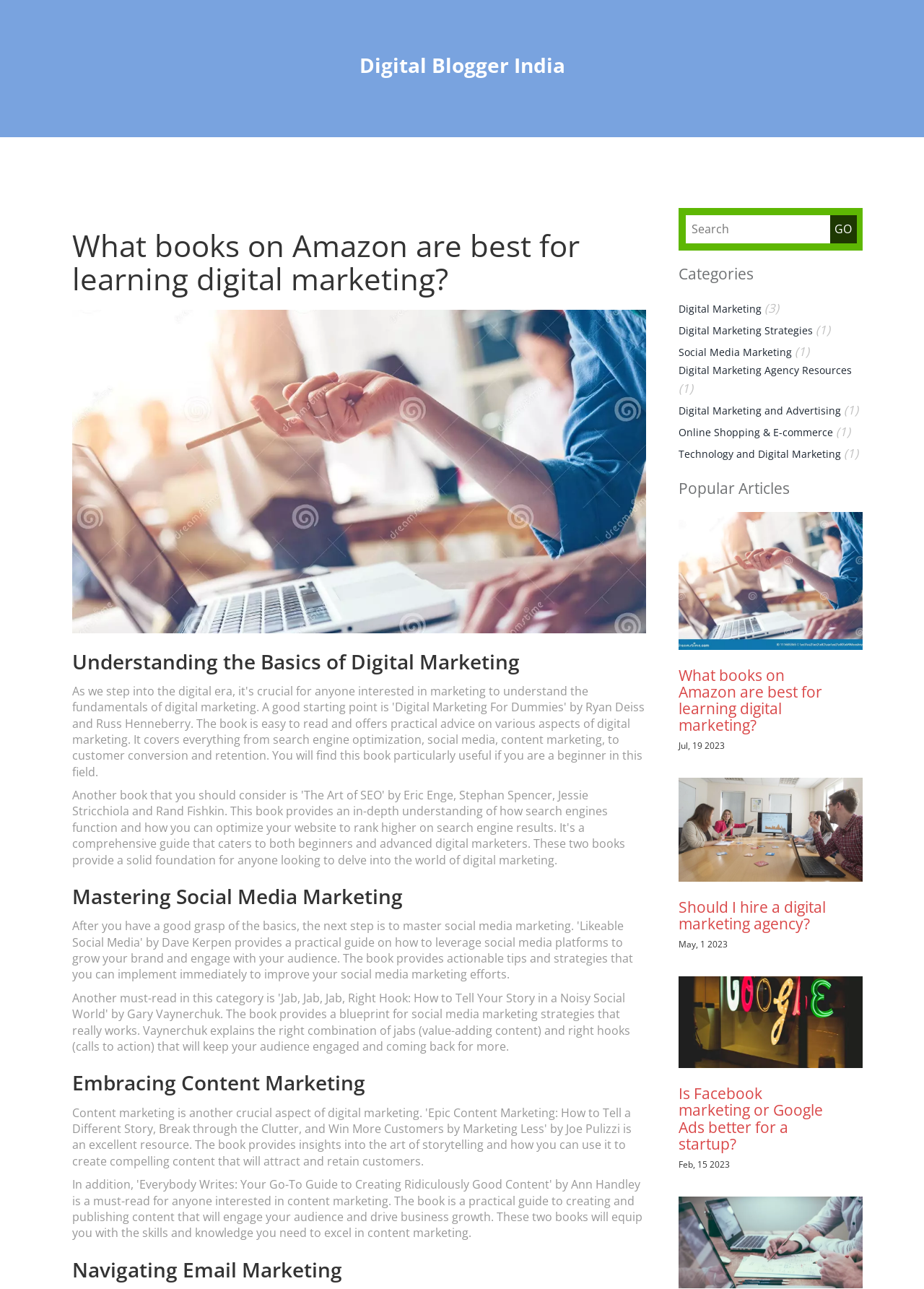What is the date of the second article?
Utilize the image to construct a detailed and well-explained answer.

The second article on the webpage has a heading with the title 'Should I hire a digital marketing agency?' and a date 'May, 1 2023', which suggests that the article was published on that date.